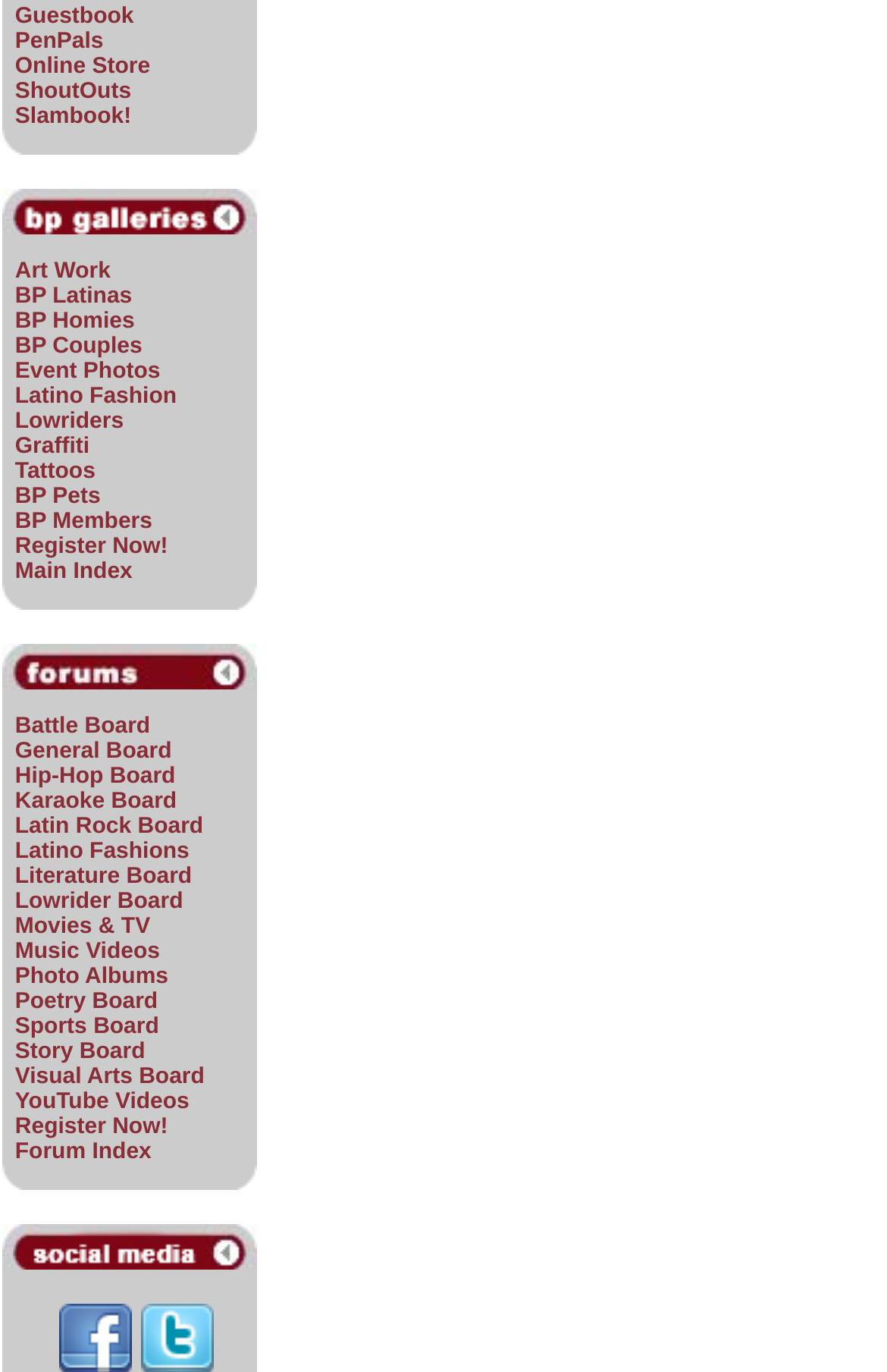Refer to the image and answer the question with as much detail as possible: How many tables are there in the webpage?

I counted the number of tables in the webpage, which are separated by distinct sections. There are 3 tables in total.